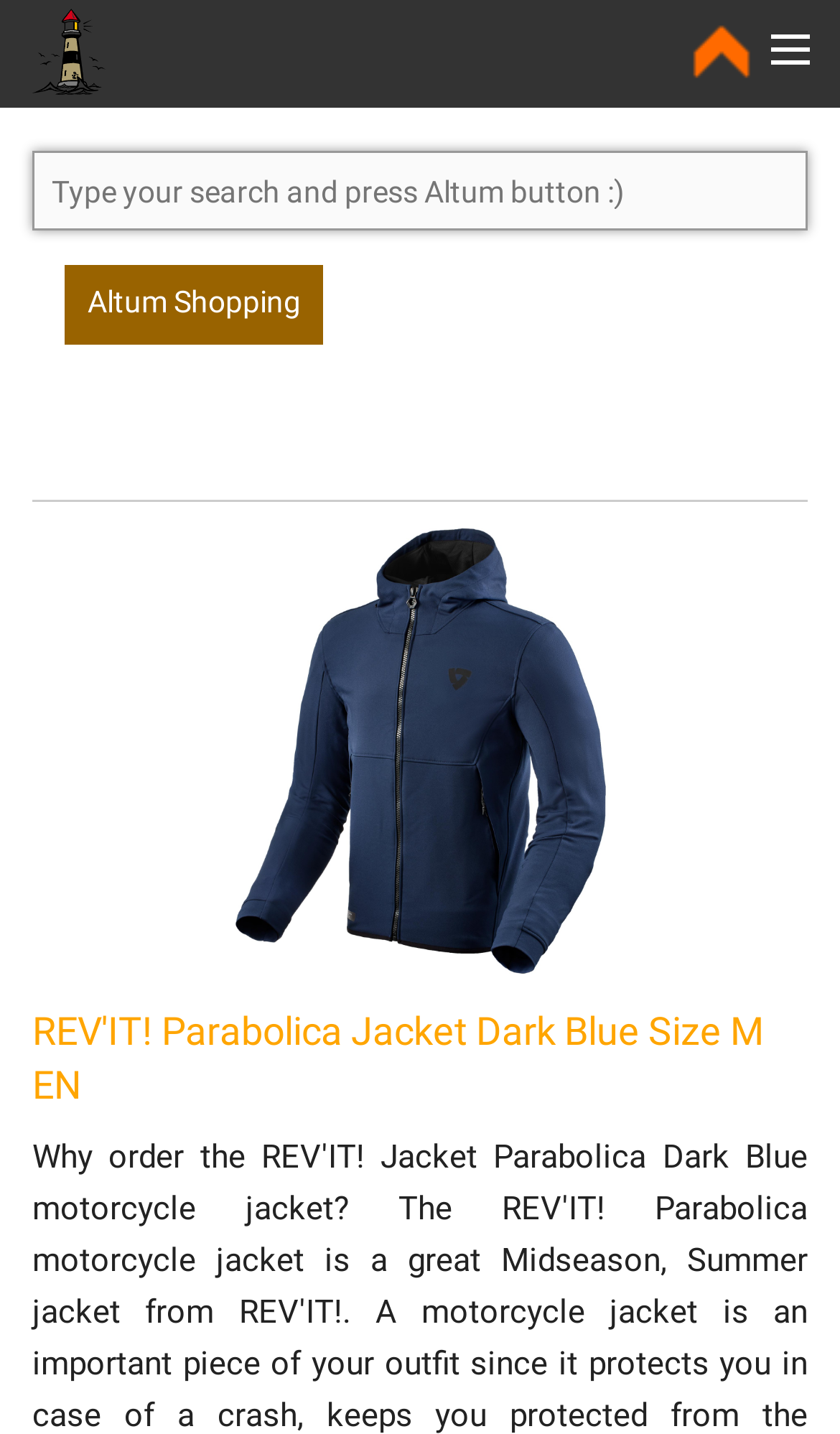What is the orientation of the separator?
Provide a thorough and detailed answer to the question.

I found the answer by examining the separator element with the description 'orientation: horizontal', which explicitly states its orientation.